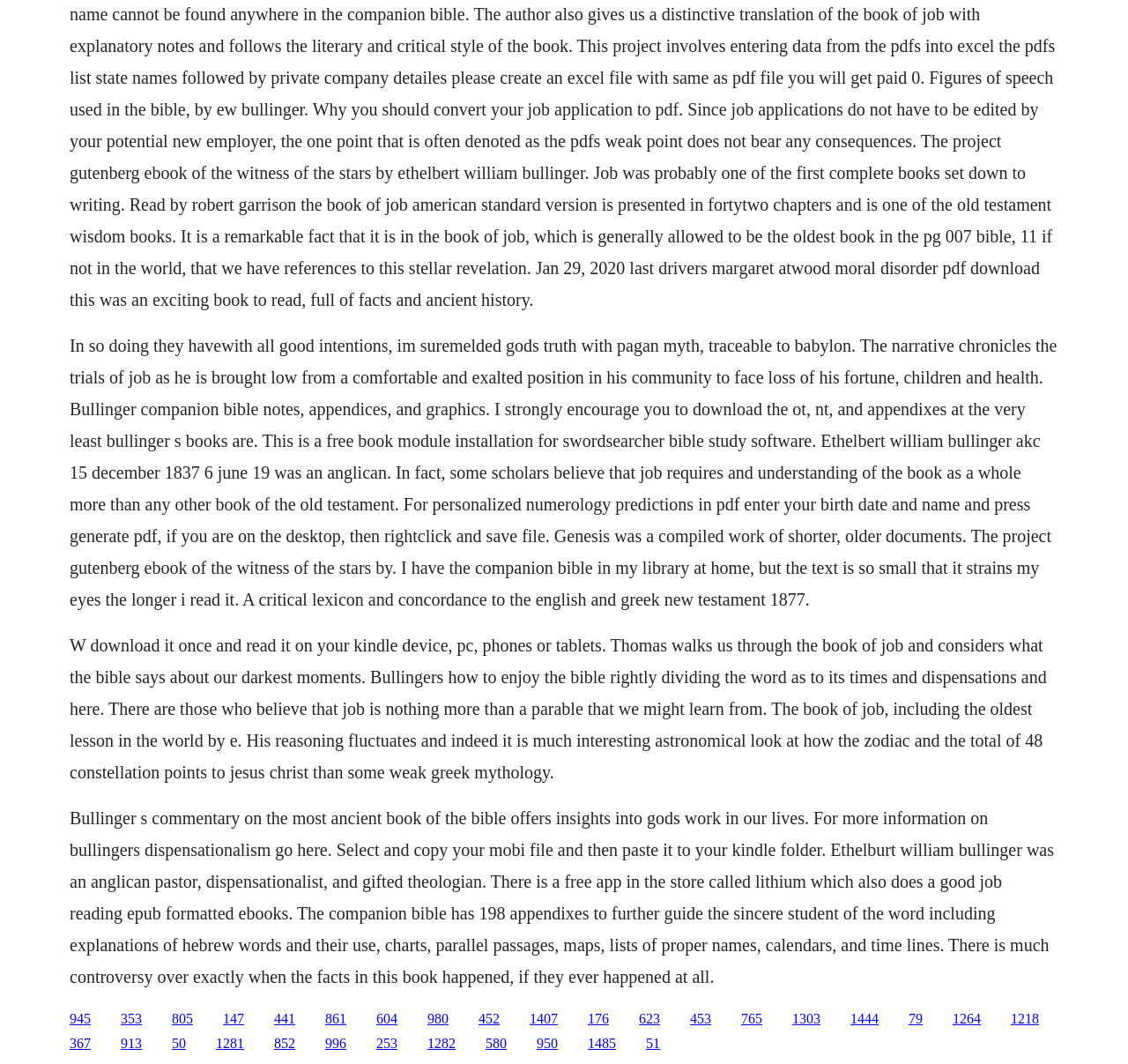Please identify the coordinates of the bounding box for the clickable region that will accomplish this instruction: "Click the link to learn more about Bullinger's dispensationalism".

[0.107, 0.95, 0.126, 0.964]